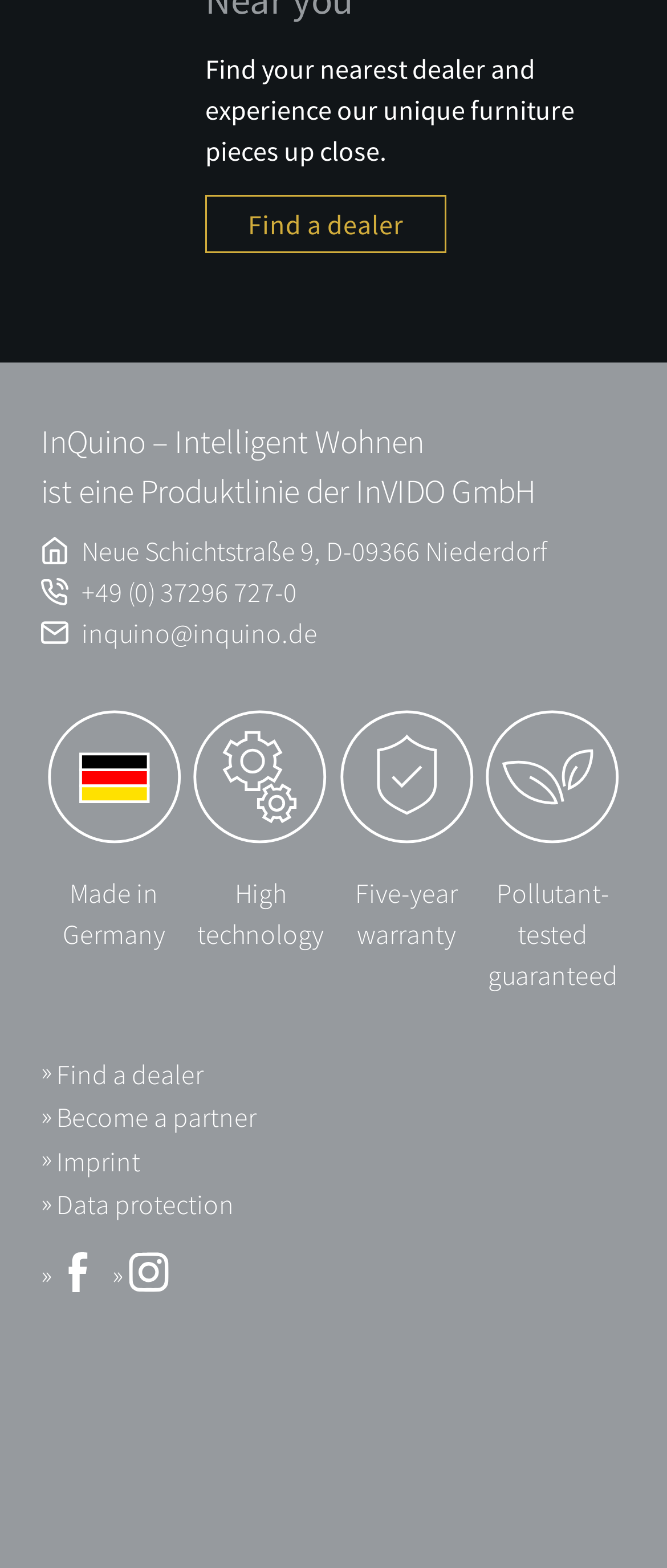Give a one-word or one-phrase response to the question: 
What are the features of the company's products?

Made in Germany, High technology, Five-year warranty, Pollutant-tested guaranteed